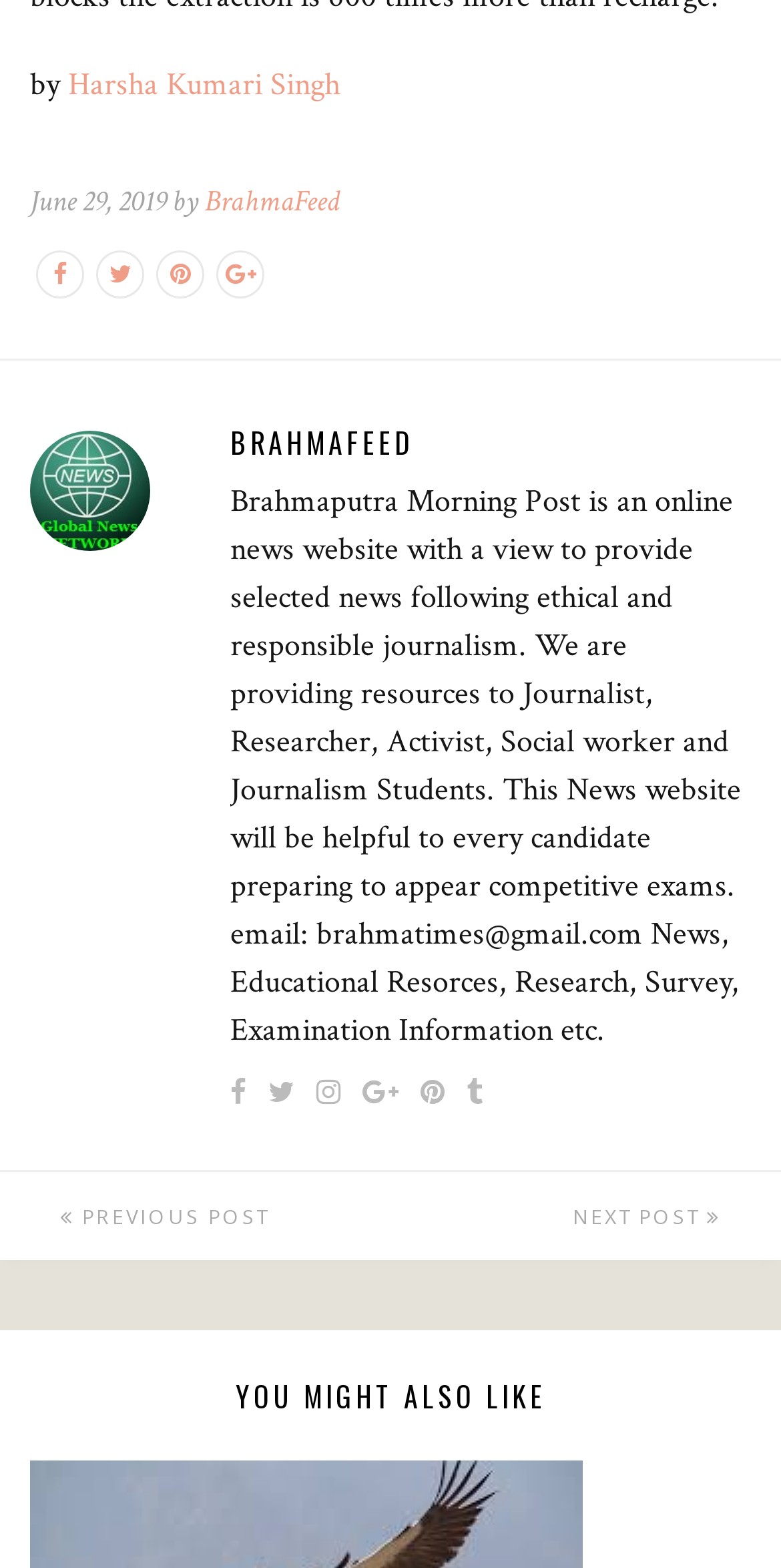What is the section title below the main content?
Relying on the image, give a concise answer in one word or a brief phrase.

YOU MIGHT ALSO LIKE